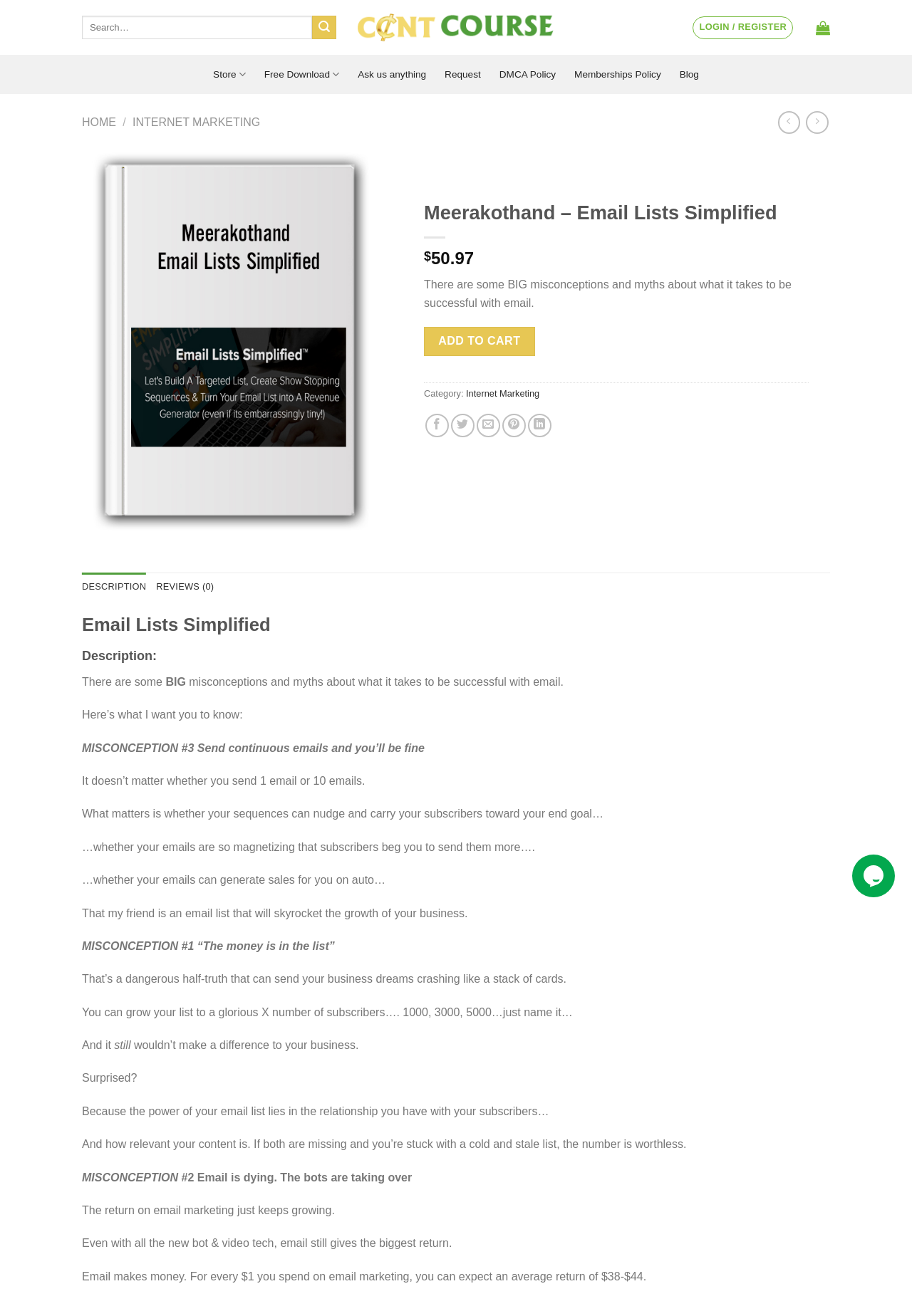Locate the bounding box coordinates of the item that should be clicked to fulfill the instruction: "search for something".

None